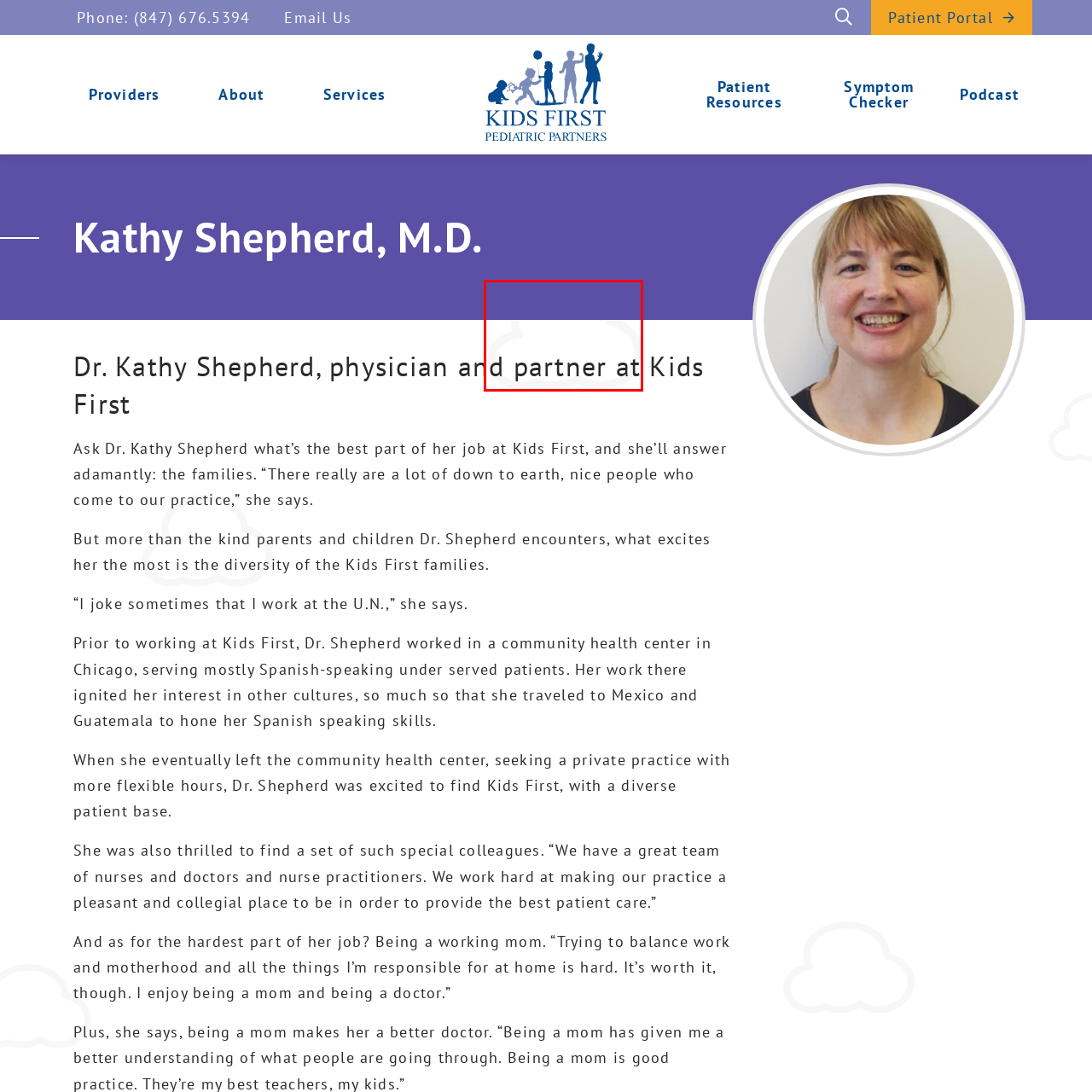What is Dr. Shepherd's area of specialization?
Direct your attention to the area of the image outlined in red and provide a detailed response based on the visual information available.

The image conveys Dr. Shepherd's passion for pediatric medicine, which suggests that her area of specialization is pediatric care, focusing on the health and well-being of children and families.